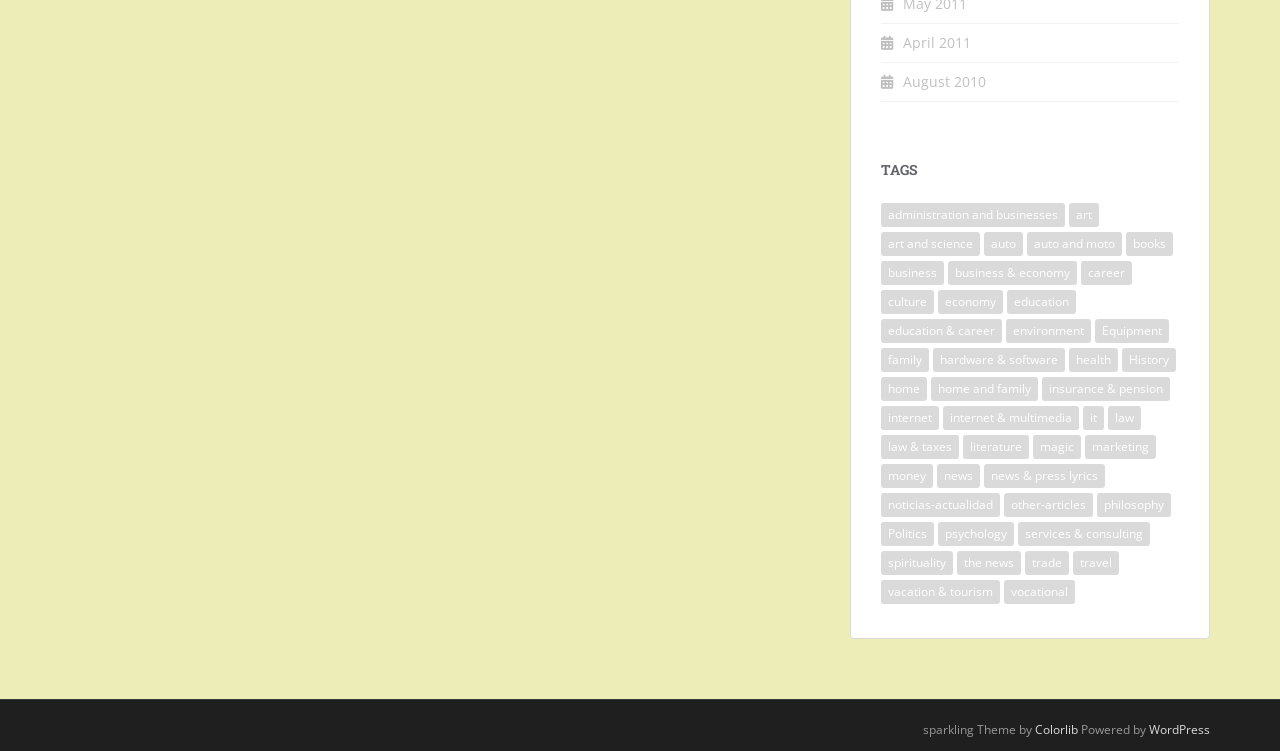Provide the bounding box coordinates of the HTML element this sentence describes: "April 2011".

[0.705, 0.044, 0.759, 0.069]